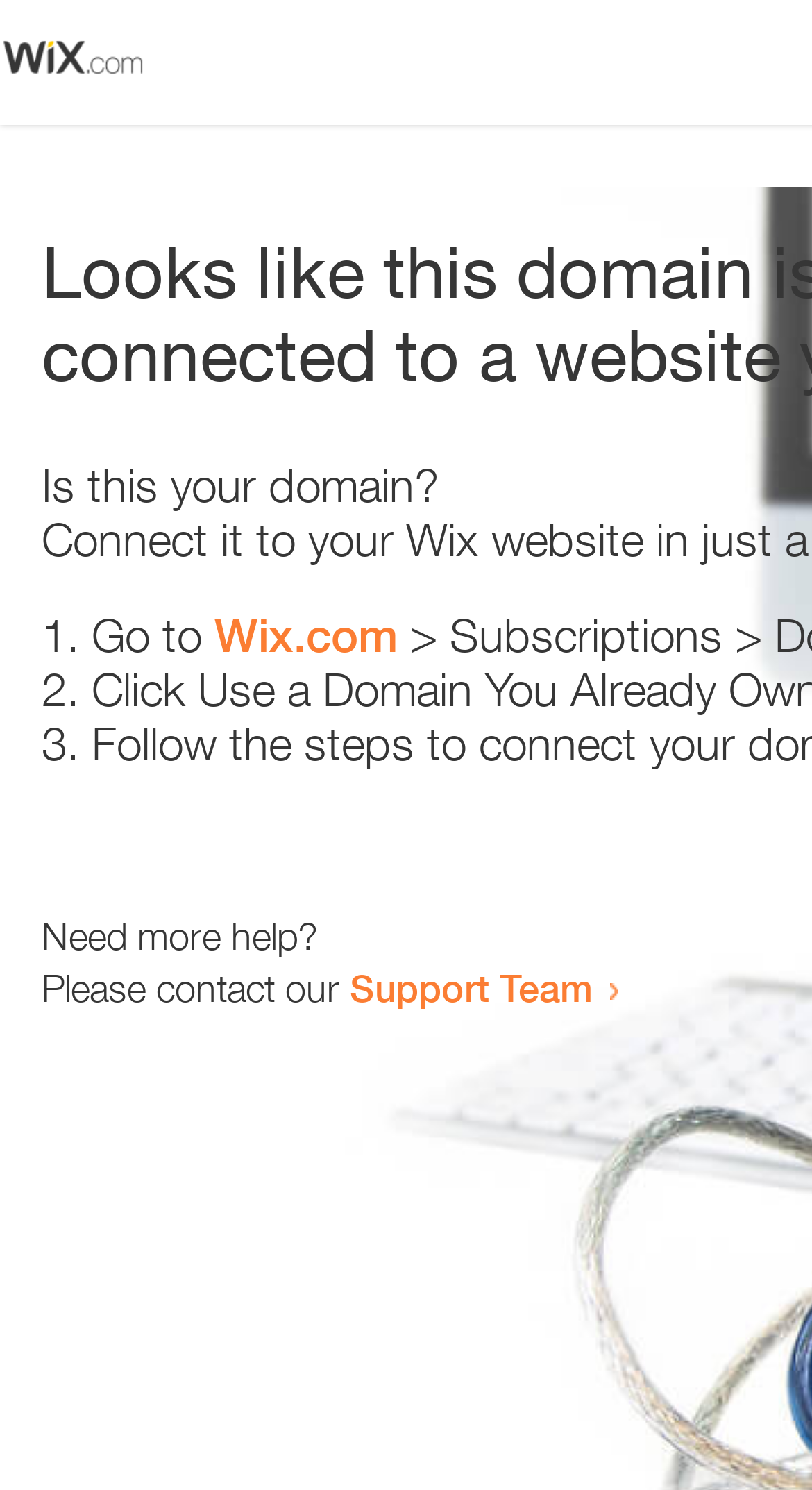Find the bounding box coordinates for the HTML element described as: "Wix.com". The coordinates should consist of four float values between 0 and 1, i.e., [left, top, right, bottom].

[0.264, 0.408, 0.49, 0.445]